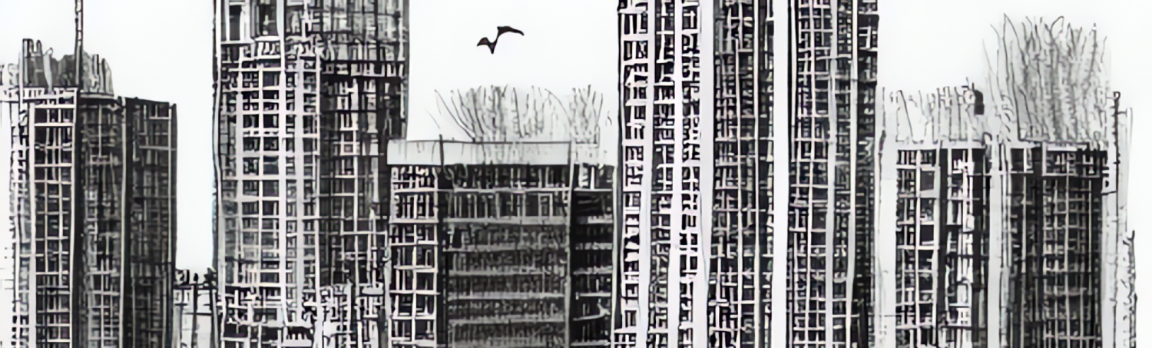What is flying above the buildings?
Using the image as a reference, answer the question with a short word or phrase.

A solitary bird